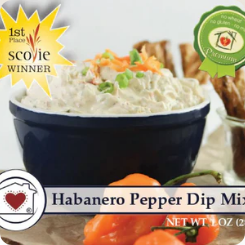Elaborate on the image by describing it in detail.

This image features the **Habanero Pepper Dip Mix**, a savory dip celebrated for its vibrant flavors and impressive awards. The dip is presented in an elegant dark blue bowl, prominently topped with a colorful garnish of chopped green onions and orange peppers, showcasing its fresh and zesty appeal. The bowl is set against a soft background that highlights the creamy texture of the dip.

Adorning the top left corner is a bright yellow badge indicating that it is a **1st Place Scovie Winner**, a testament to its exceptional flavor and quality. Additionally, there’s a premium quality seal in the top right corner, further emphasizing its status as a superior choice for culinary enthusiasts.

This dip mix is packaged in a 1-ounce unit, and is strategically displayed with fresh habanero peppers nearby, hinting at its spicy yet delightful flavor profile. Perfect for gatherings or as a standout appetizer, the Habanero Pepper Dip Mix is sure to please those who enjoy a little heat in their snacks.